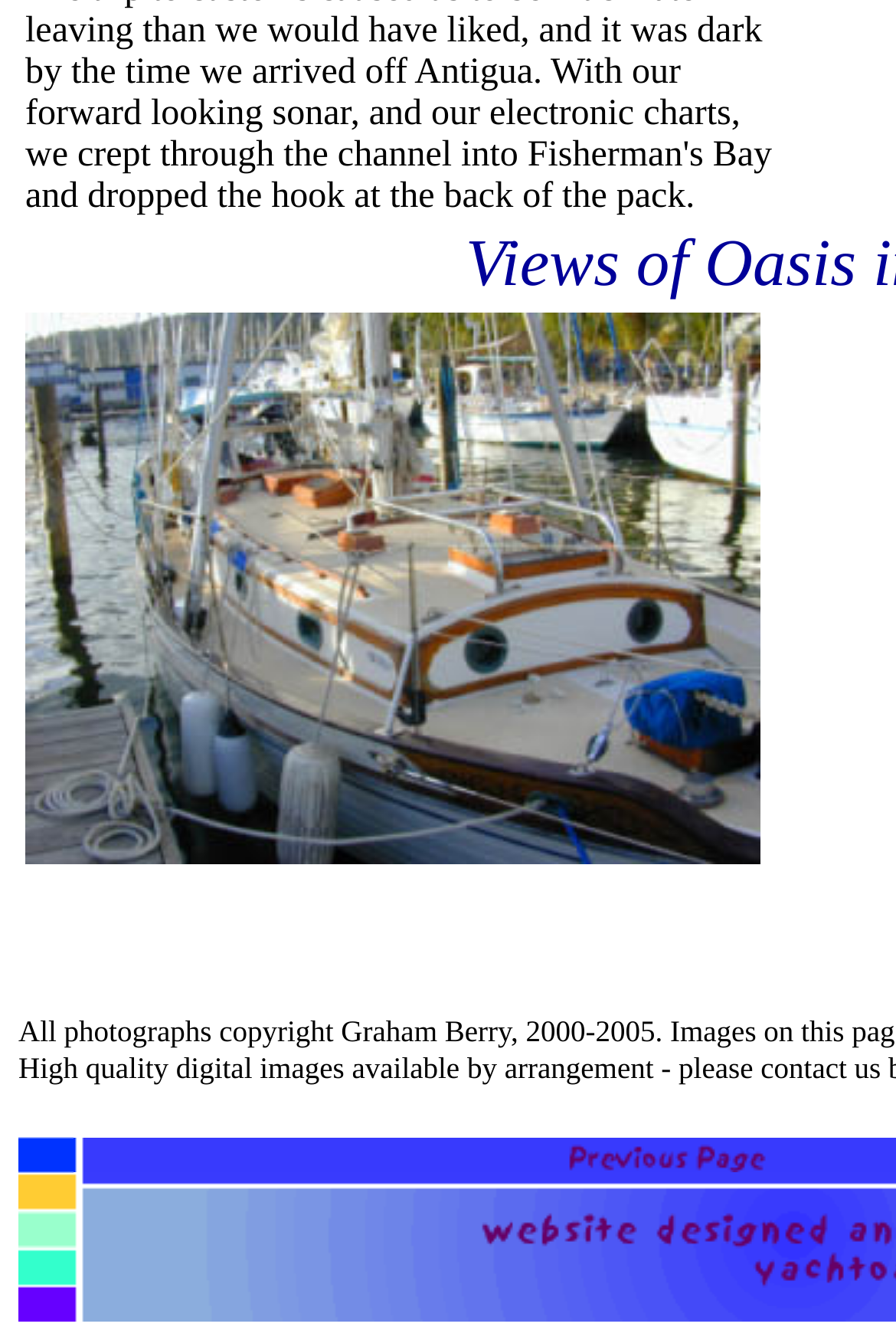What is the purpose of the link in the bottom right?
Examine the image closely and answer the question with as much detail as possible.

The link in the bottom right has the text 'previous page' and an image with the same description. This suggests that the link is used to navigate to the previous page, likely in a pagination system.